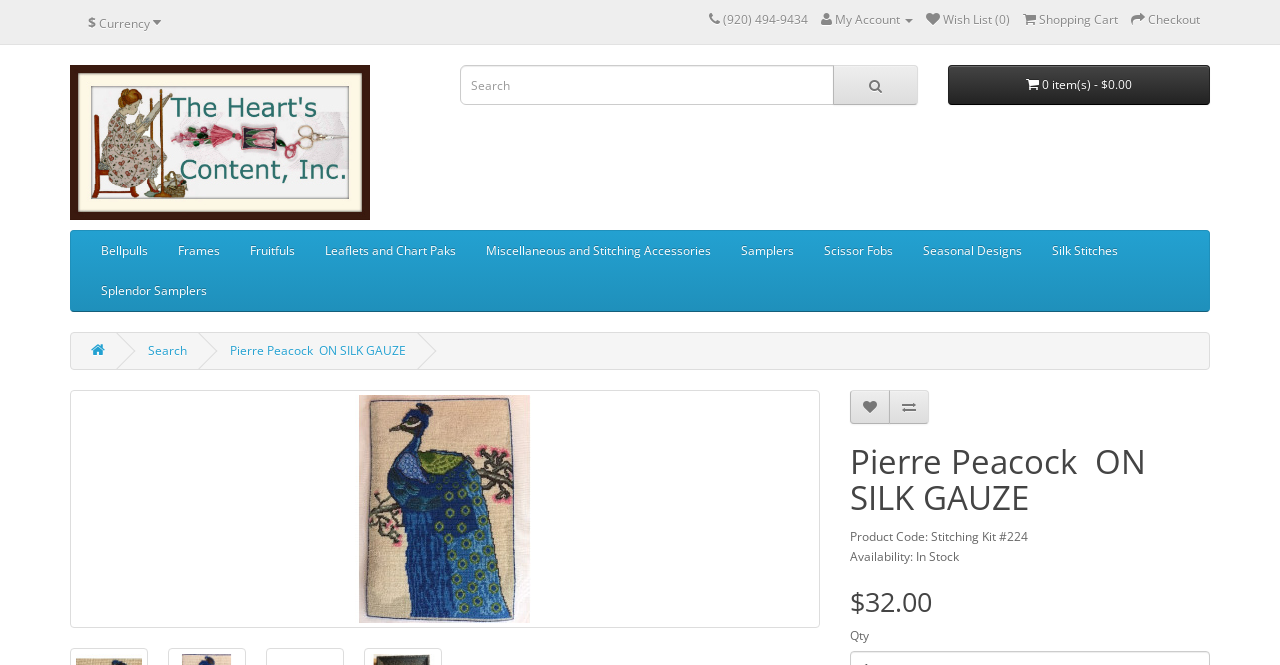Can you show the bounding box coordinates of the region to click on to complete the task described in the instruction: "View product details of Pierre Peacock ON SILK GAUZE"?

[0.18, 0.514, 0.317, 0.54]